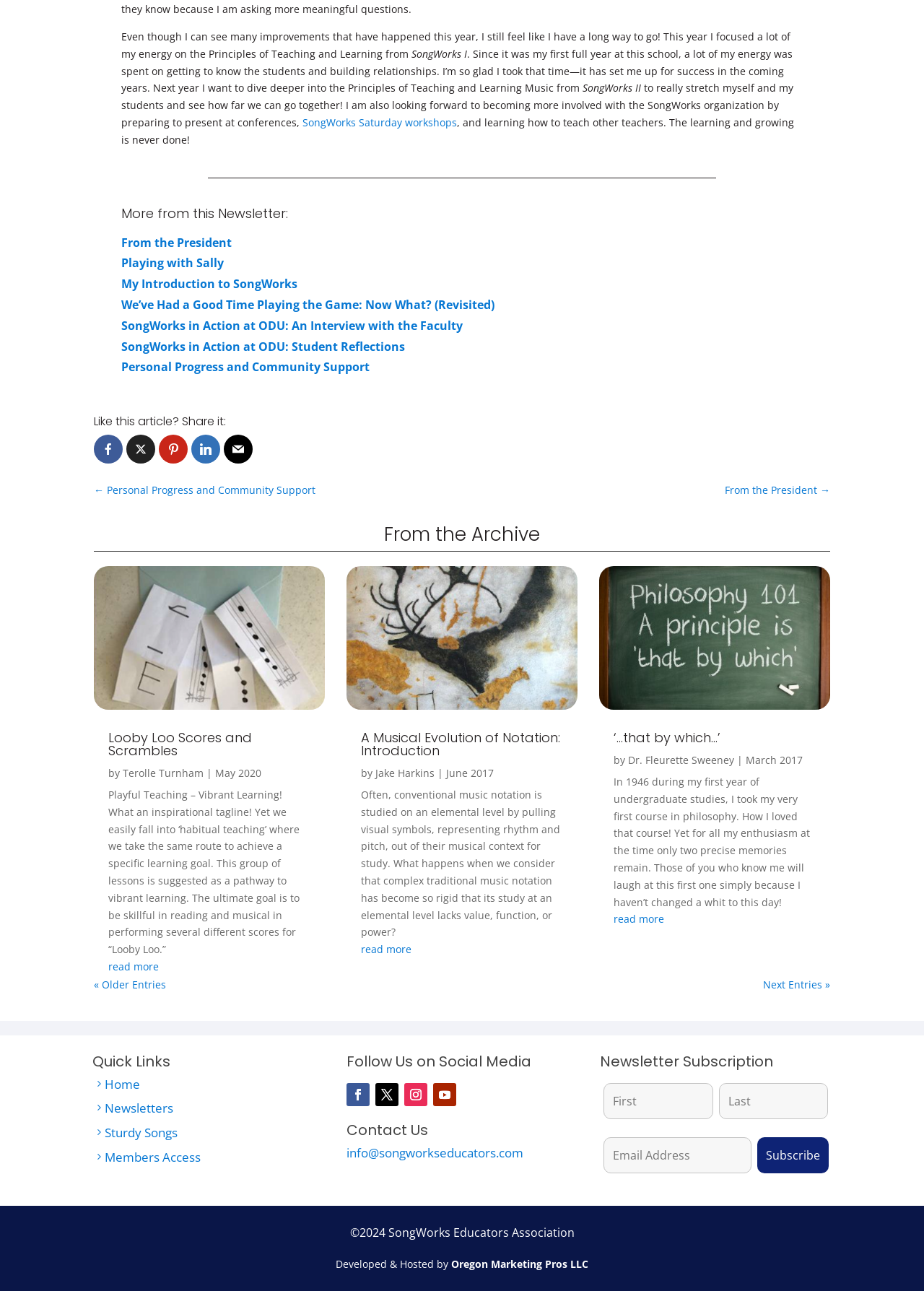How many social media platforms are listed in the 'Follow Us on Social Media' section?
Using the visual information, respond with a single word or phrase.

4